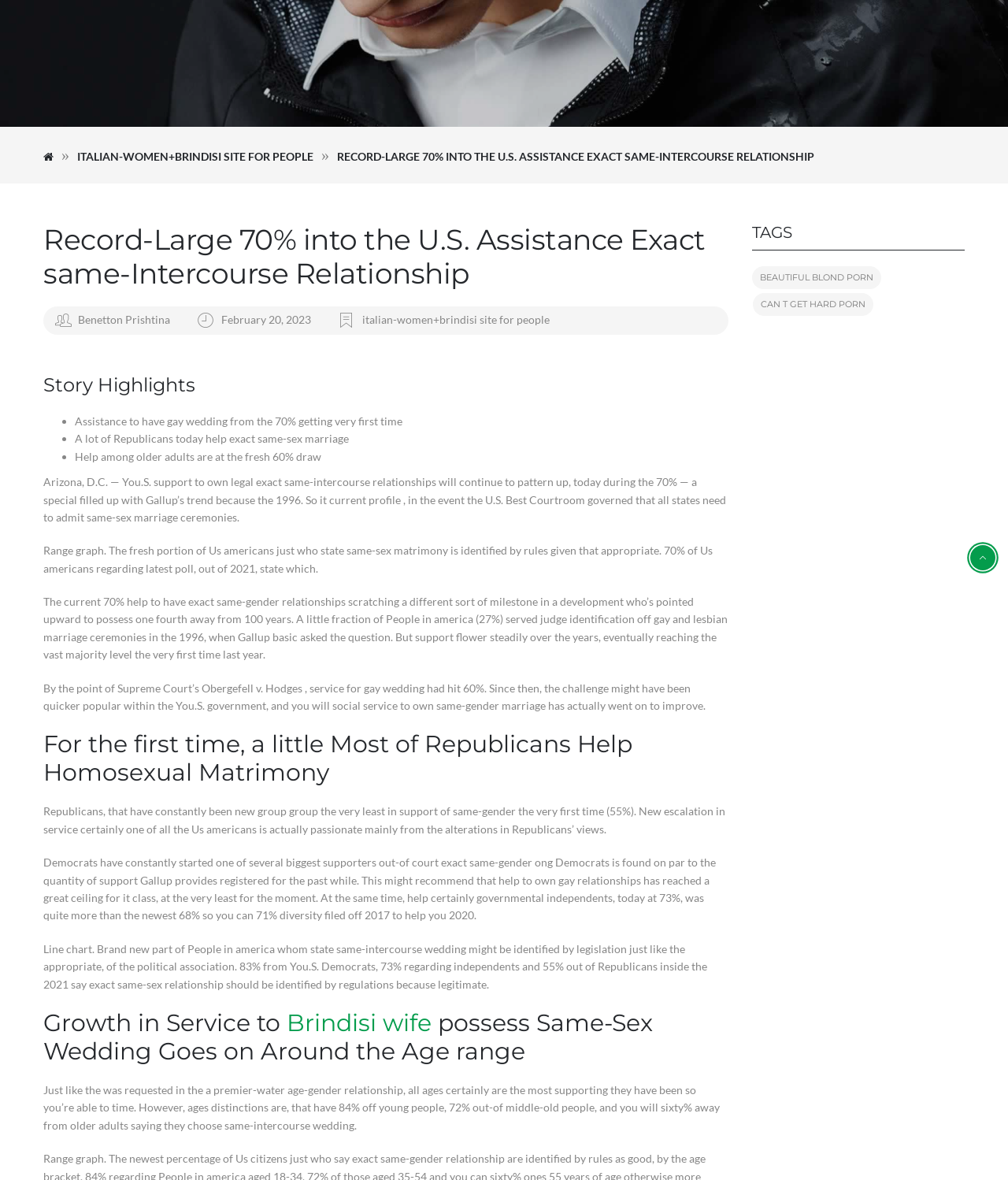Determine the bounding box for the described HTML element: "February 20, 2023". Ensure the coordinates are four float numbers between 0 and 1 in the format [left, top, right, bottom].

[0.22, 0.265, 0.311, 0.276]